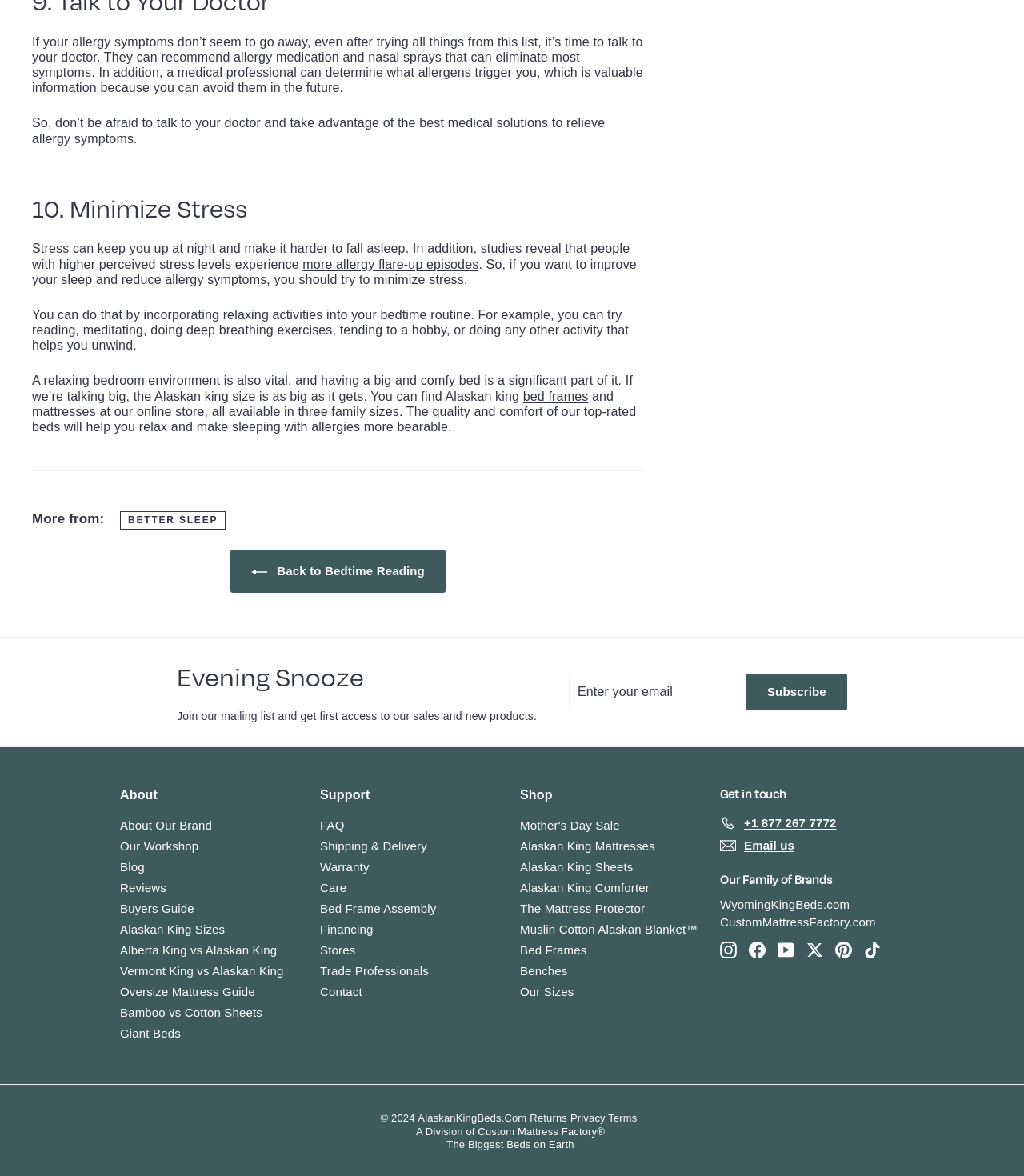Identify the bounding box coordinates of the region I need to click to complete this instruction: "Visit the About Our Brand page".

[0.117, 0.693, 0.207, 0.711]